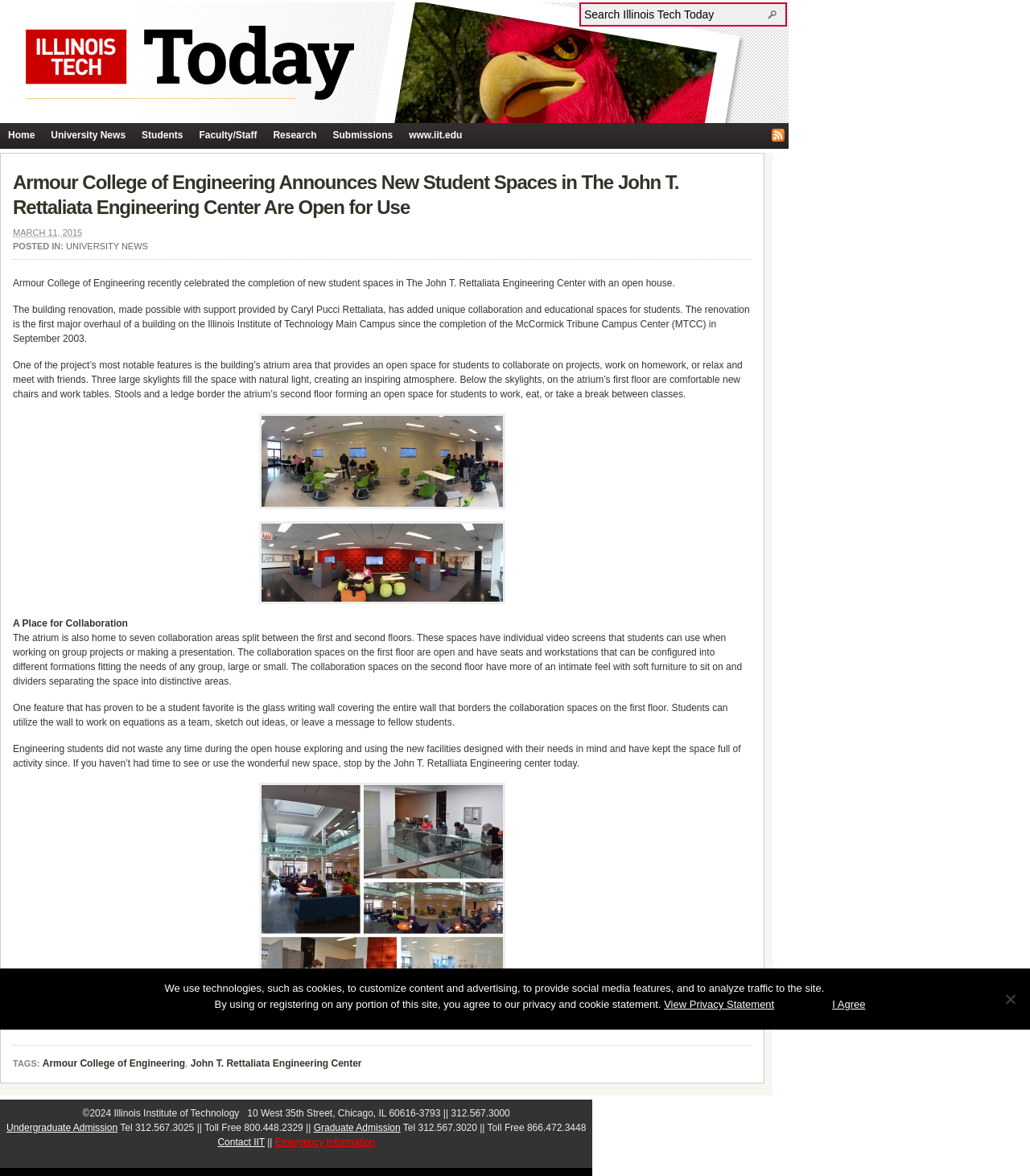For the element described, predict the bounding box coordinates as (top-left x, top-left y, bottom-right x, bottom-right y). All values should be between 0 and 1. Element description: alt="IMG_2301_web.jpg"

[0.012, 0.352, 0.73, 0.433]